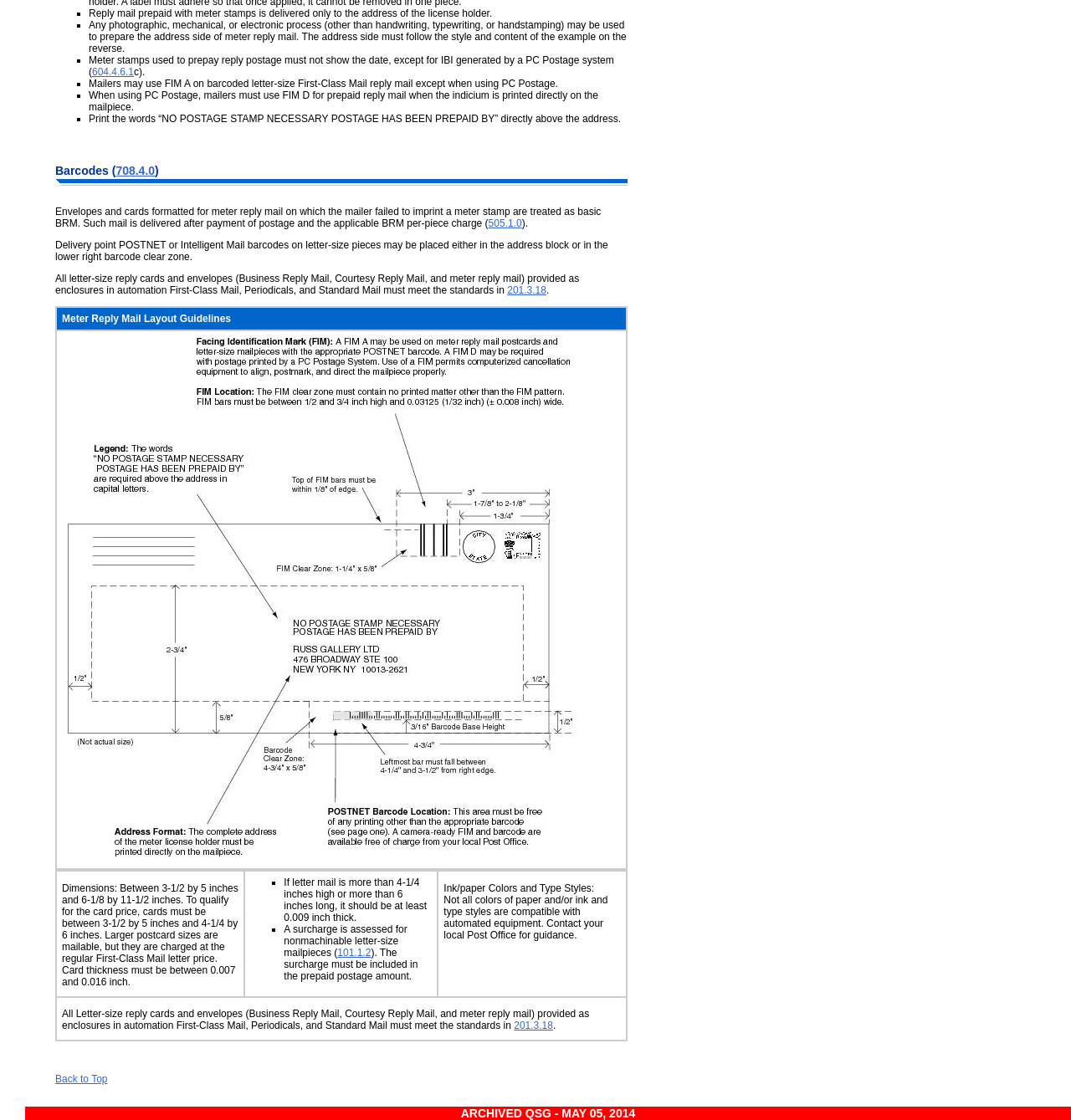Please determine the bounding box coordinates, formatted as (top-left x, top-left y, bottom-right x, bottom-right y), with all values as floating point numbers between 0 and 1. Identify the bounding box of the region described as: 604.4.6.1

[0.086, 0.059, 0.125, 0.07]